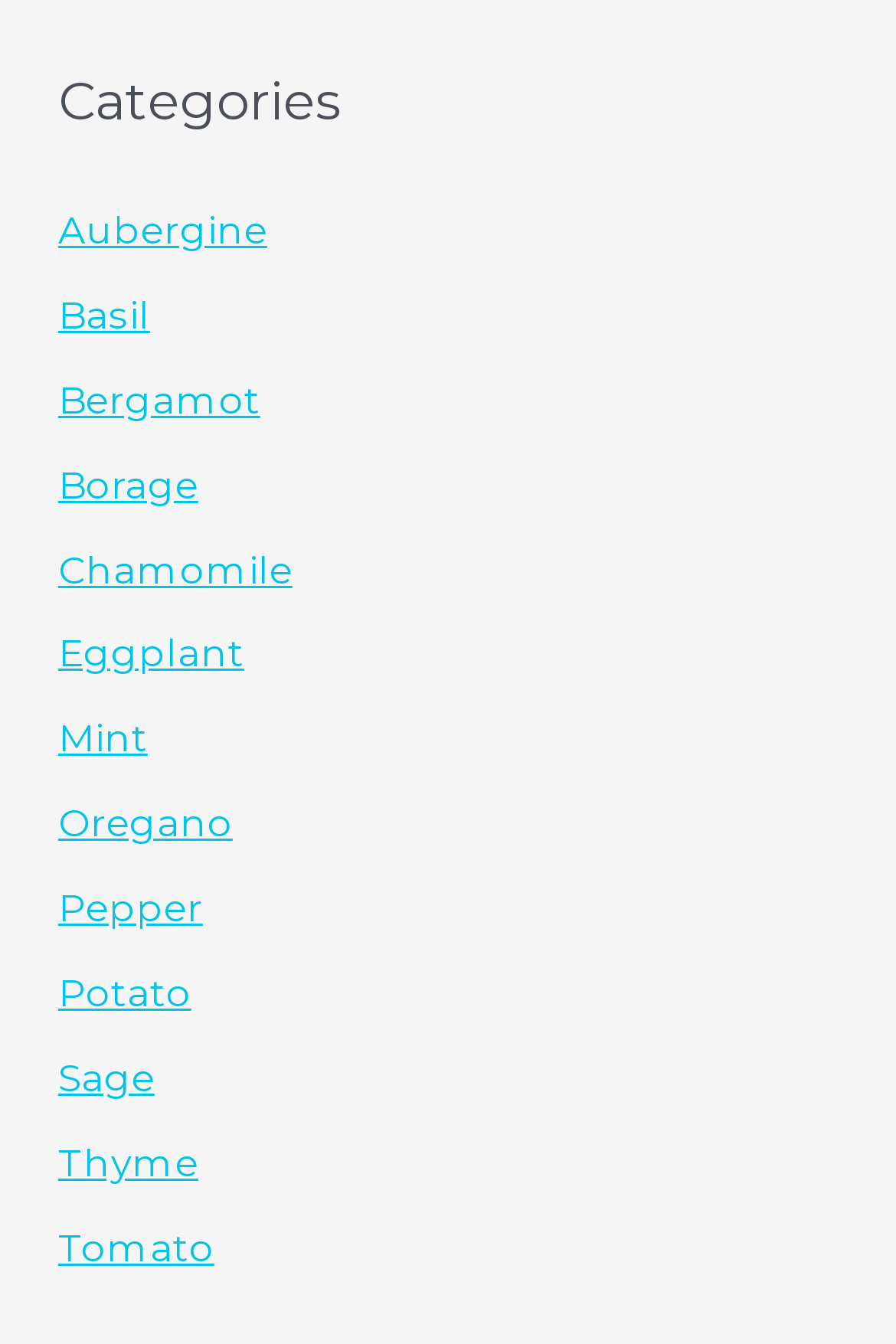Respond to the question below with a concise word or phrase:
Are all categories listed in alphabetical order?

Yes